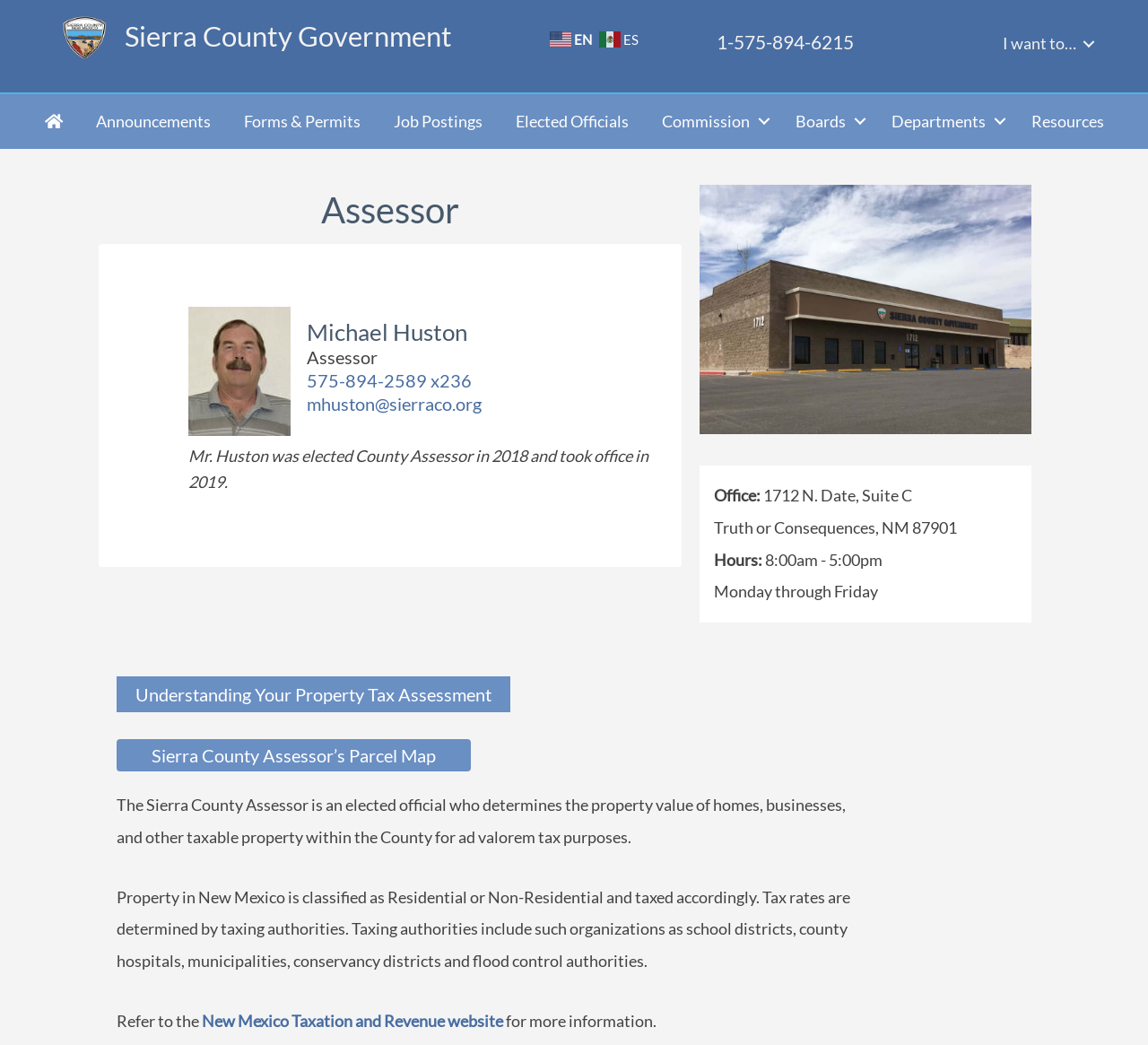What is the text of the webpage's headline?

Sierra County Government